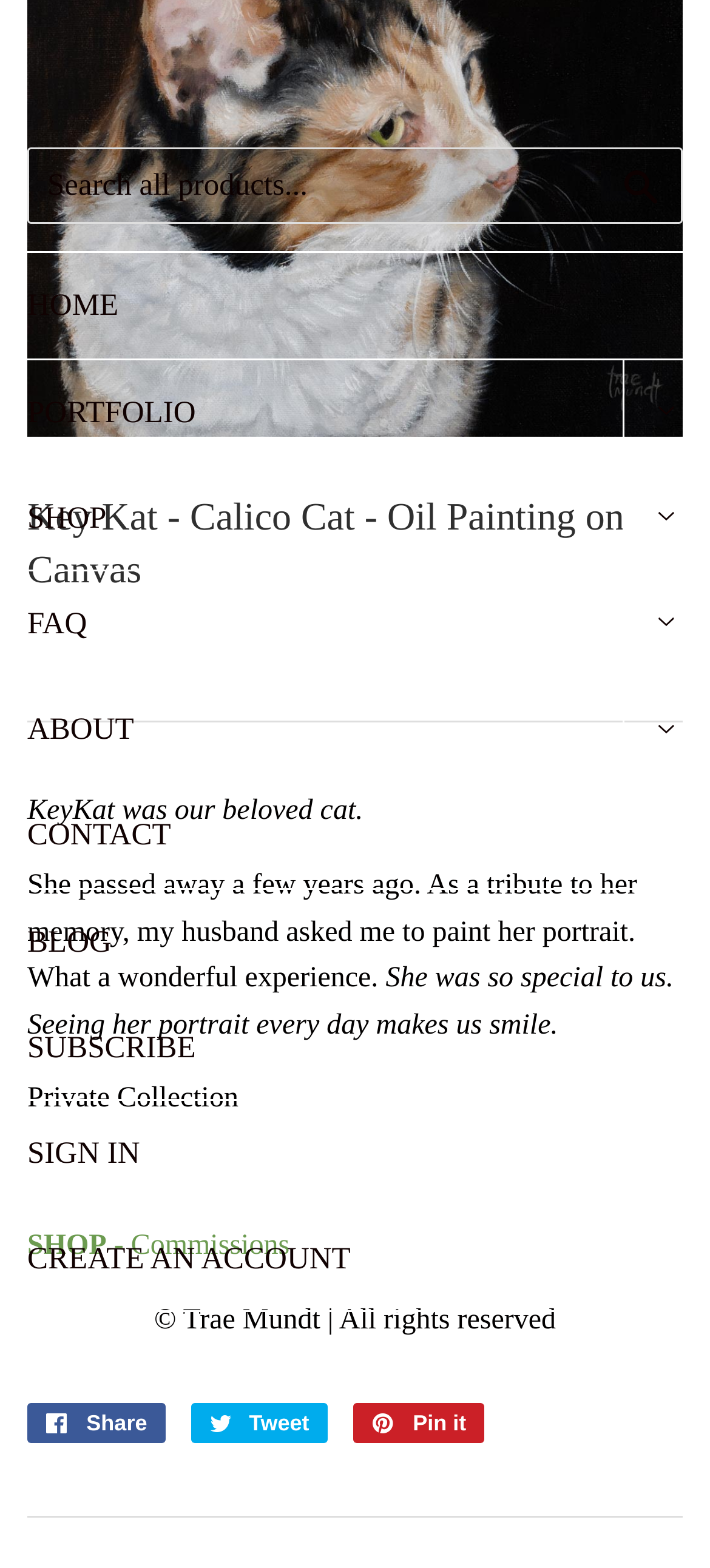Using details from the image, please answer the following question comprehensively:
What is the name of the cat in the oil painting?

The name of the cat in the oil painting is mentioned in the heading 'Key Kat - Calico Cat - Oil Painting on Canvas' which is located at the top of the webpage.